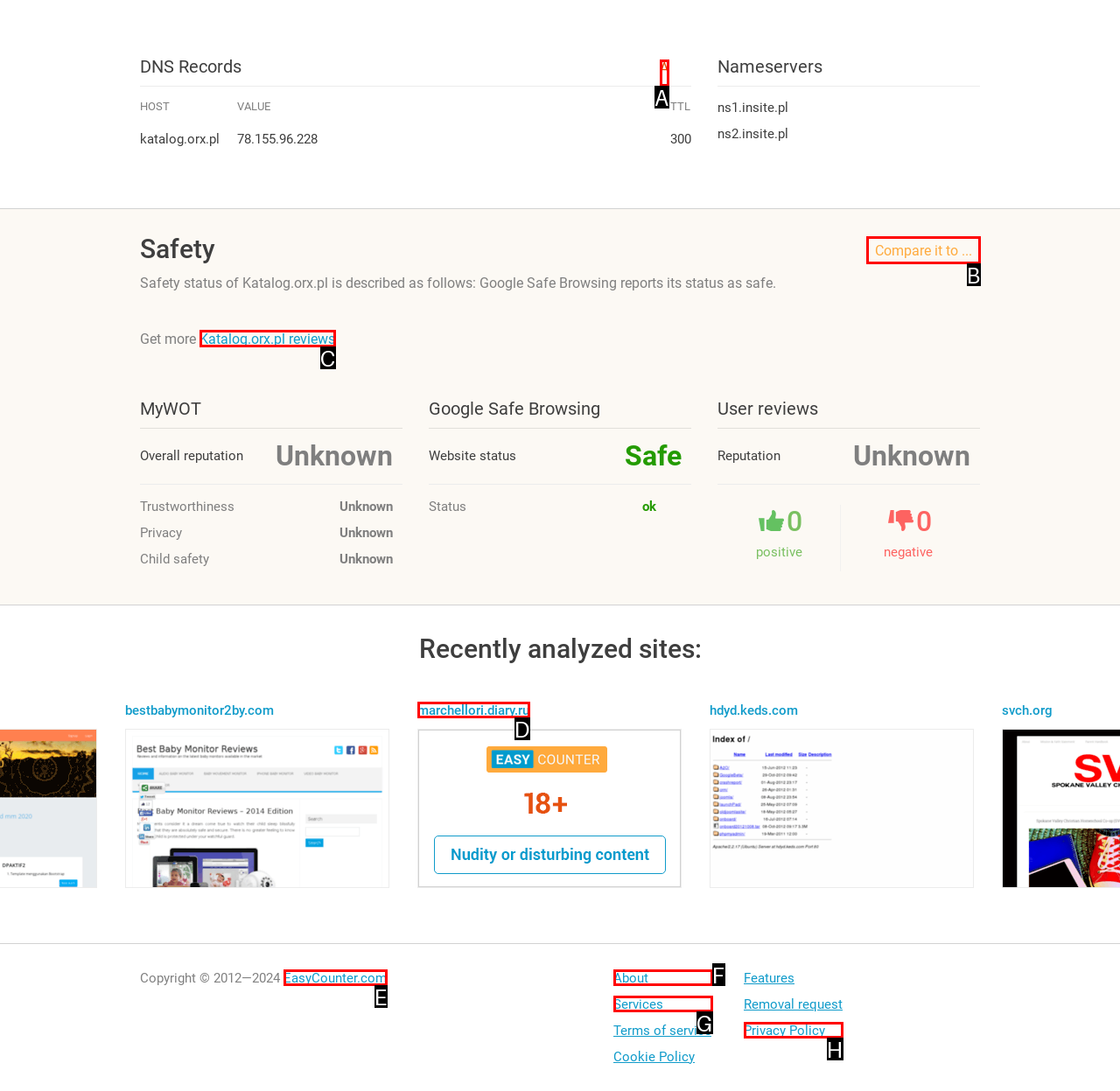Specify which UI element should be clicked to accomplish the task: Compare it to other websites. Answer with the letter of the correct choice.

B